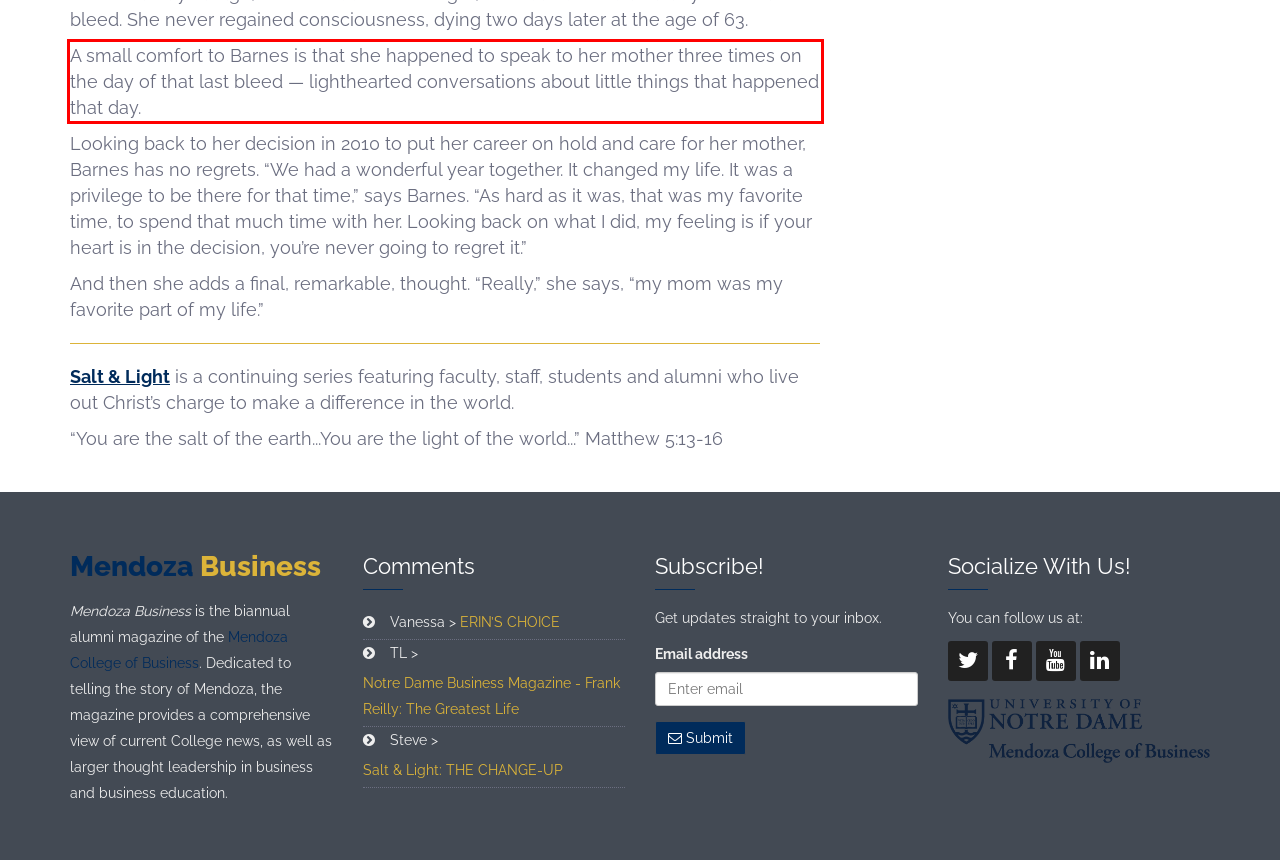You have a screenshot of a webpage with a red bounding box. Use OCR to generate the text contained within this red rectangle.

A small comfort to Barnes is that she happened to speak to her mother three times on the day of that last bleed — lighthearted conversations about little things that happened that day.